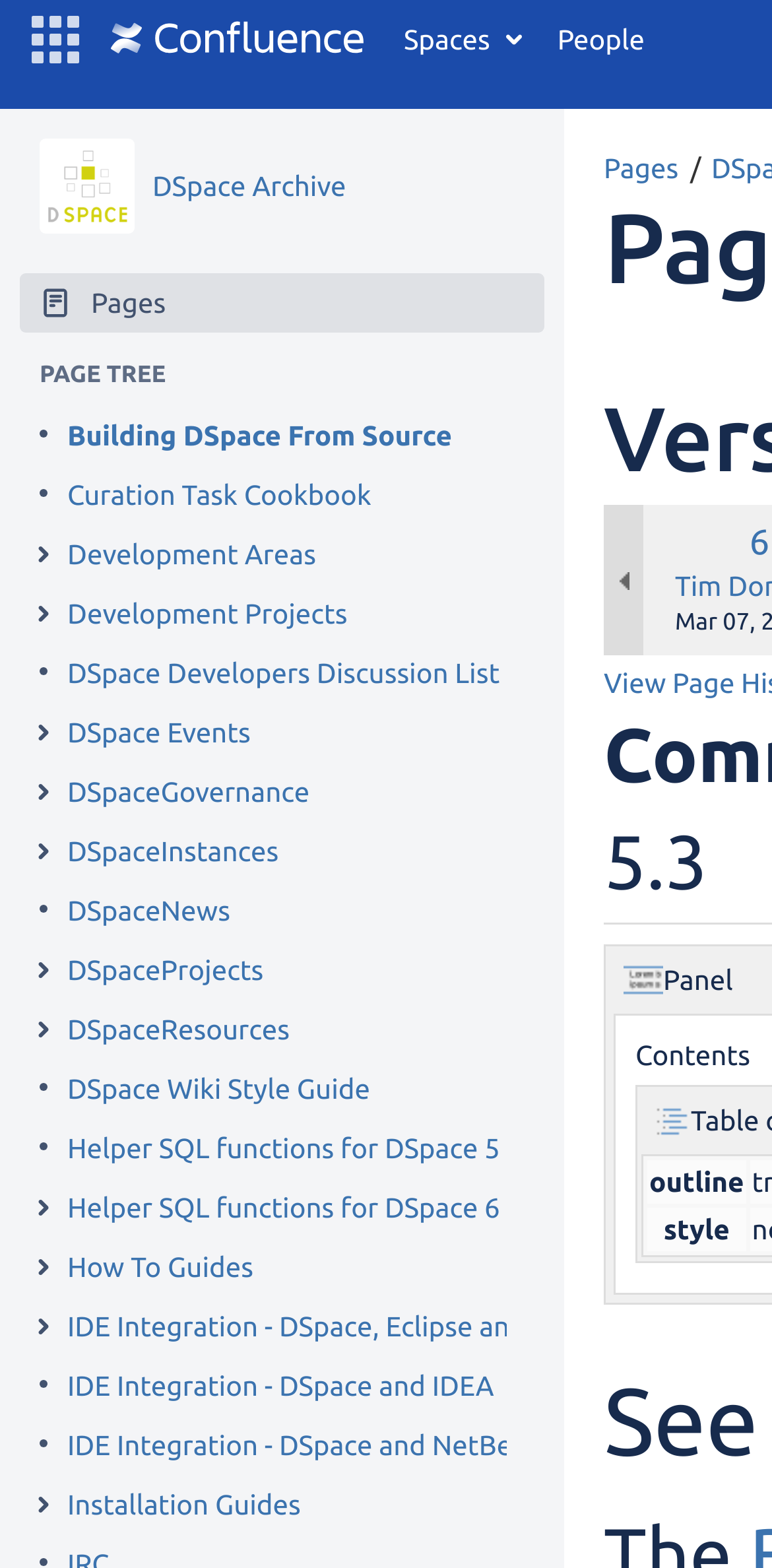Locate the bounding box for the described UI element: "DSpace Events". Ensure the coordinates are four float numbers between 0 and 1, formatted as [left, top, right, bottom].

[0.087, 0.454, 0.325, 0.479]